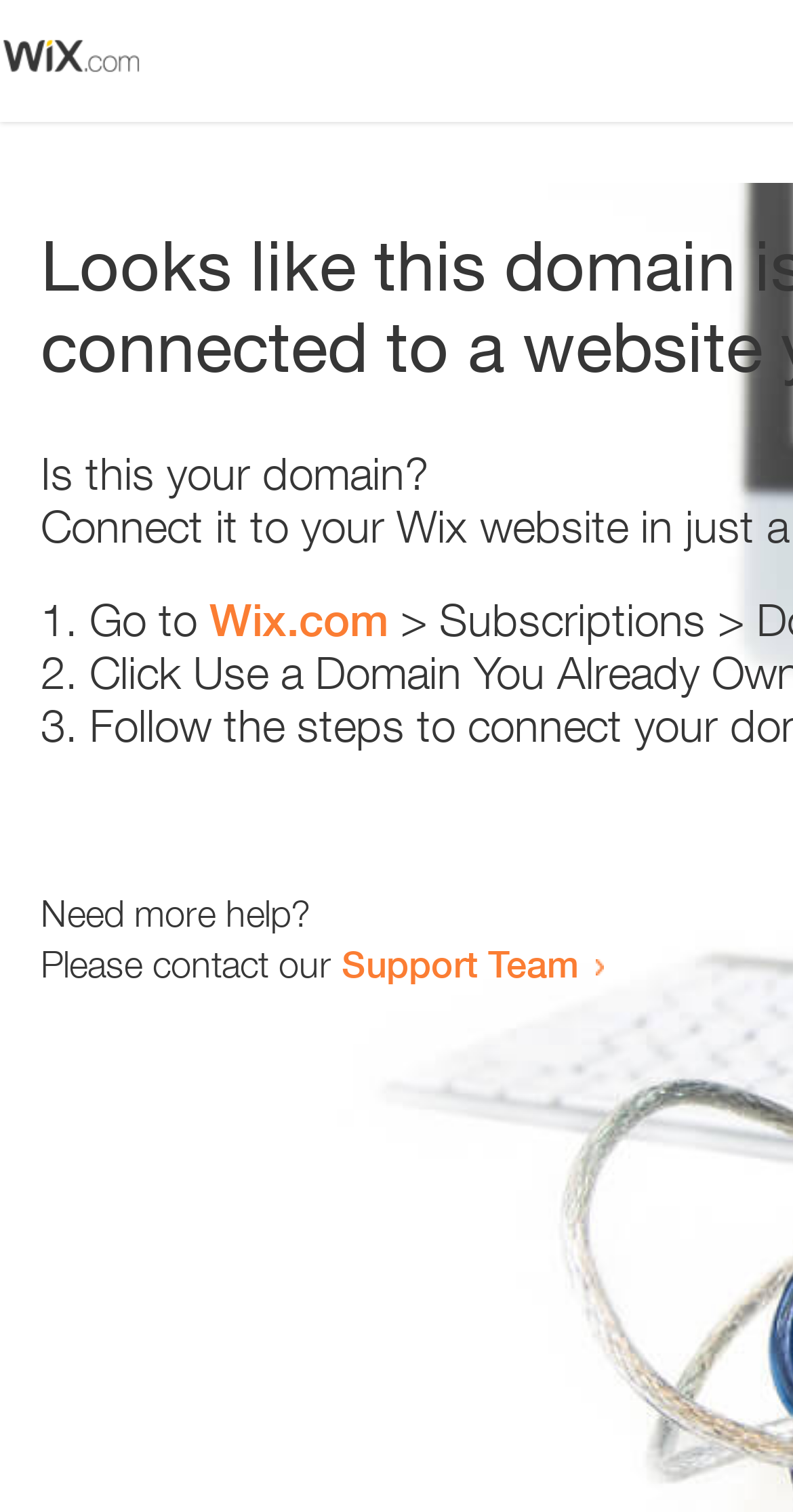Using the element description: "Wix.com", determine the bounding box coordinates for the specified UI element. The coordinates should be four float numbers between 0 and 1, [left, top, right, bottom].

[0.264, 0.392, 0.49, 0.427]